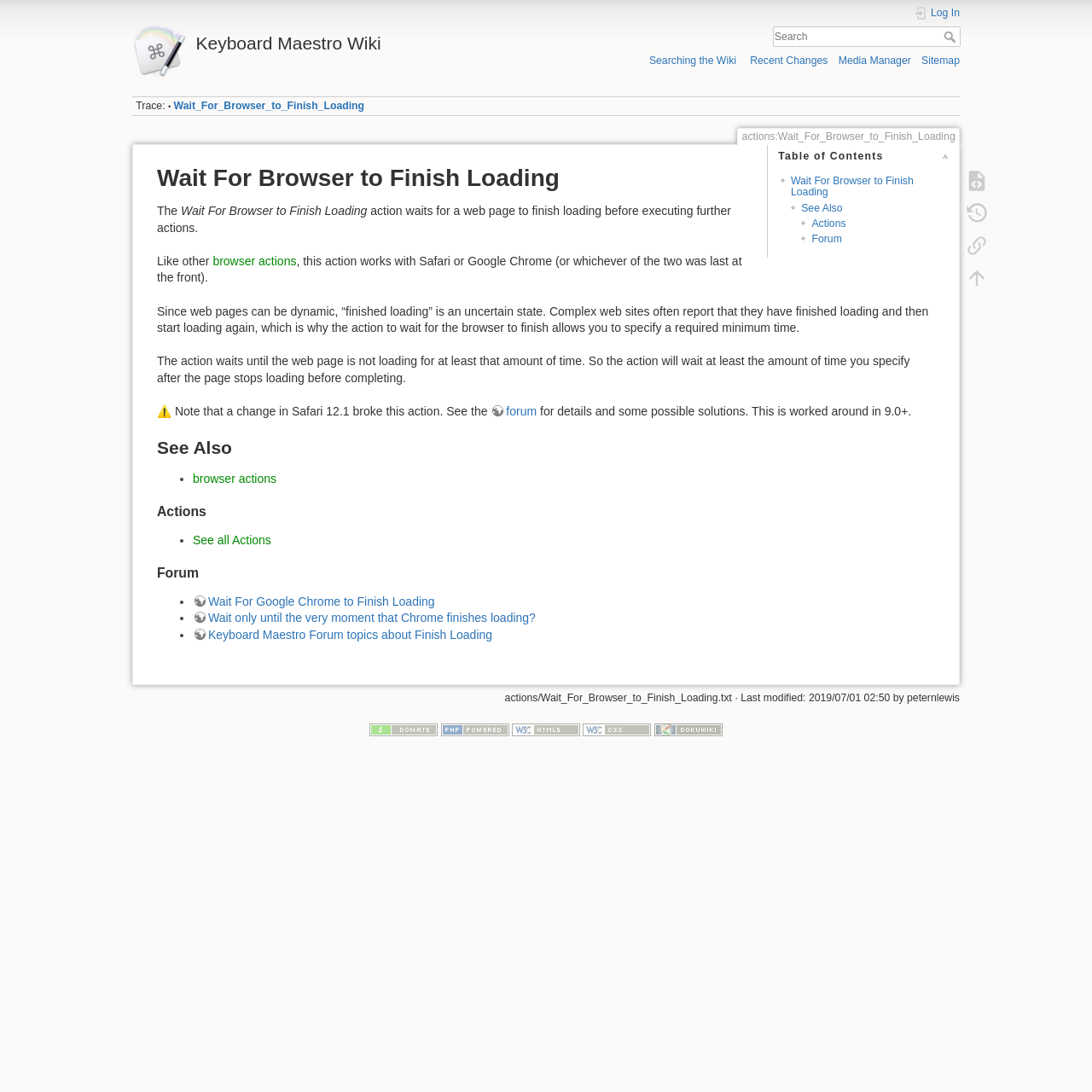Find the bounding box coordinates of the element to click in order to complete the given instruction: "Log in."

[0.837, 0.005, 0.879, 0.019]